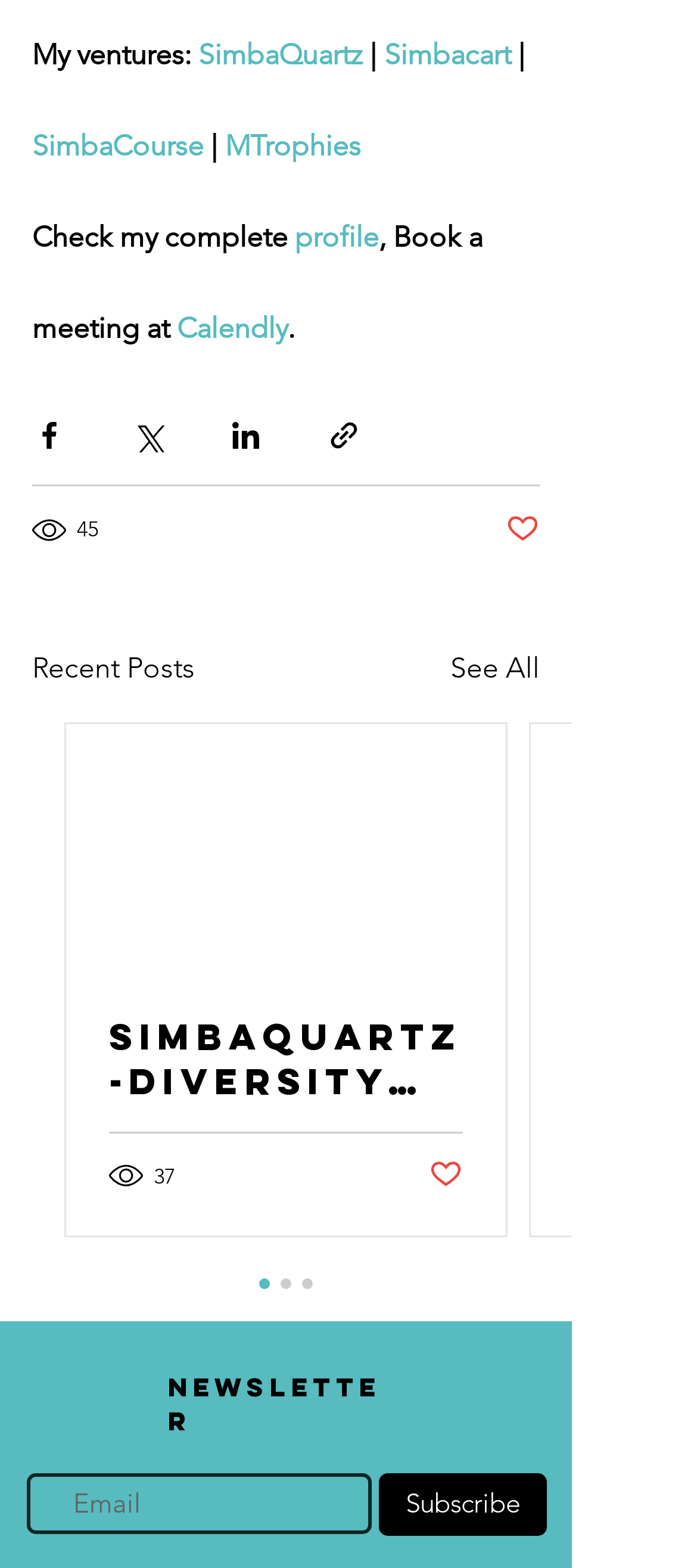Predict the bounding box coordinates of the UI element that matches this description: "aria-label="Email" name="email" placeholder="Email"". The coordinates should be in the format [left, top, right, bottom] with each value between 0 and 1.

[0.038, 0.939, 0.533, 0.978]